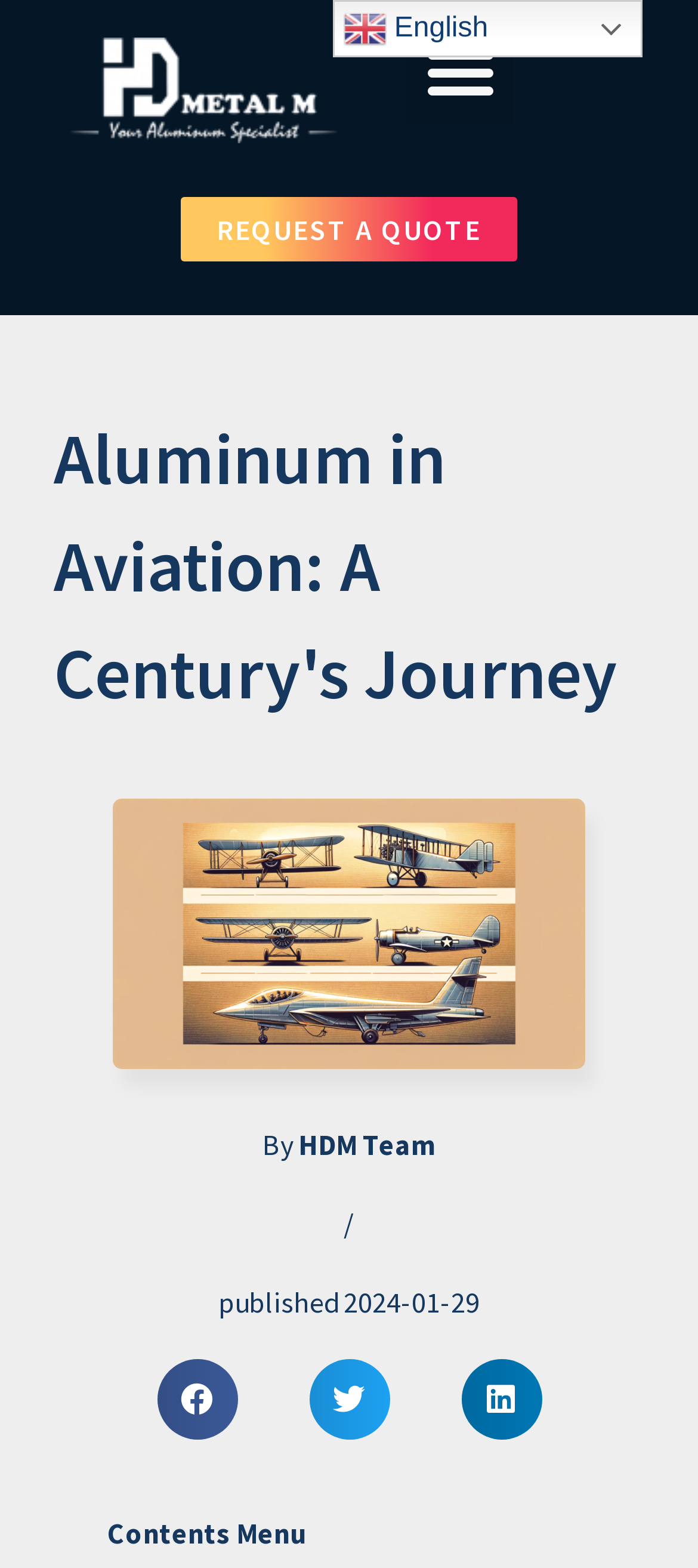What is the language of the website?
Refer to the image and provide a concise answer in one word or phrase.

English